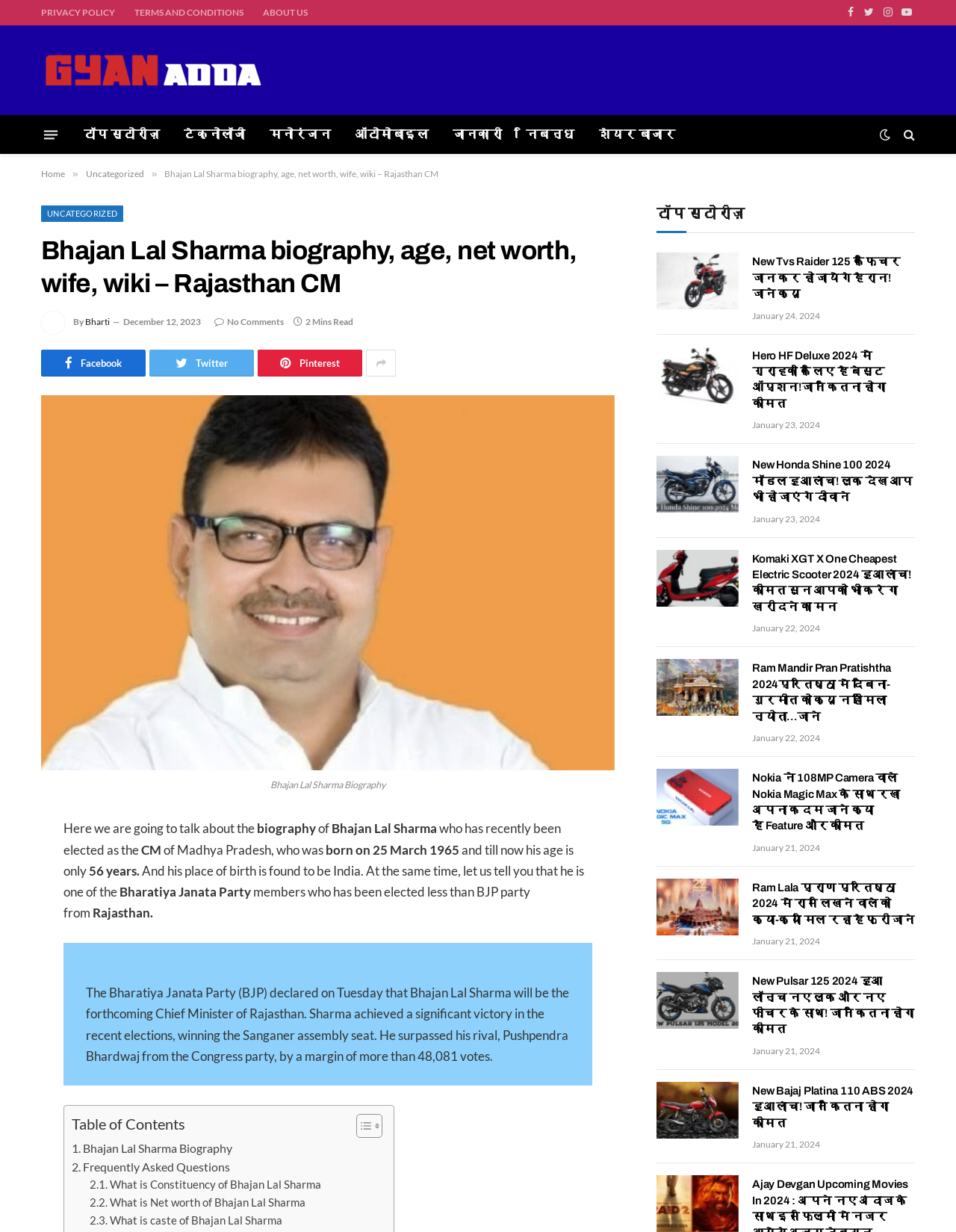Find the bounding box coordinates for the area you need to click to carry out the instruction: "Check Table of Contents". The coordinates should be four float numbers between 0 and 1, indicated as [left, top, right, bottom].

[0.075, 0.903, 0.396, 0.924]